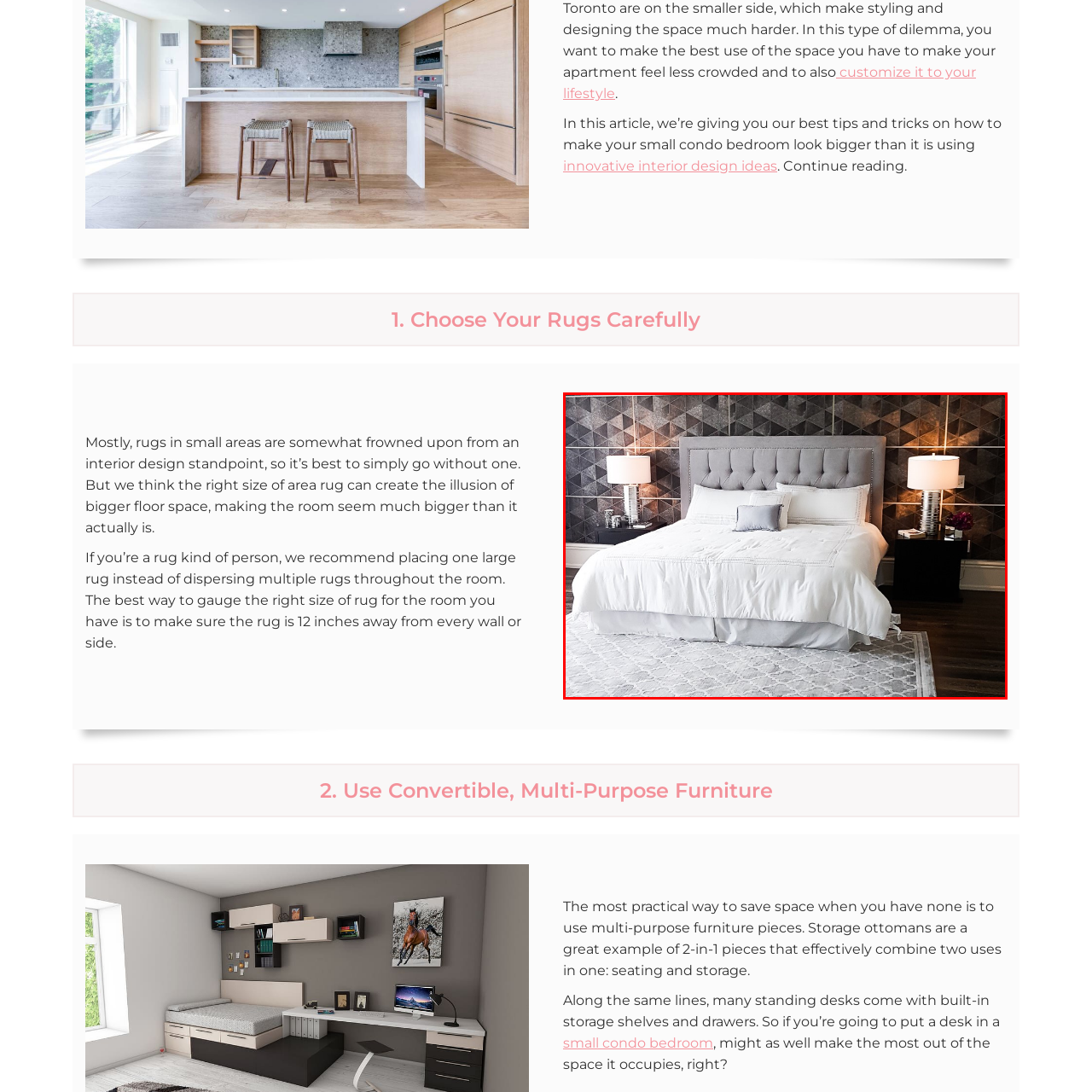View the section of the image outlined in red, What type of pattern is on the wallpaper? Provide your response in a single word or brief phrase.

Geometric